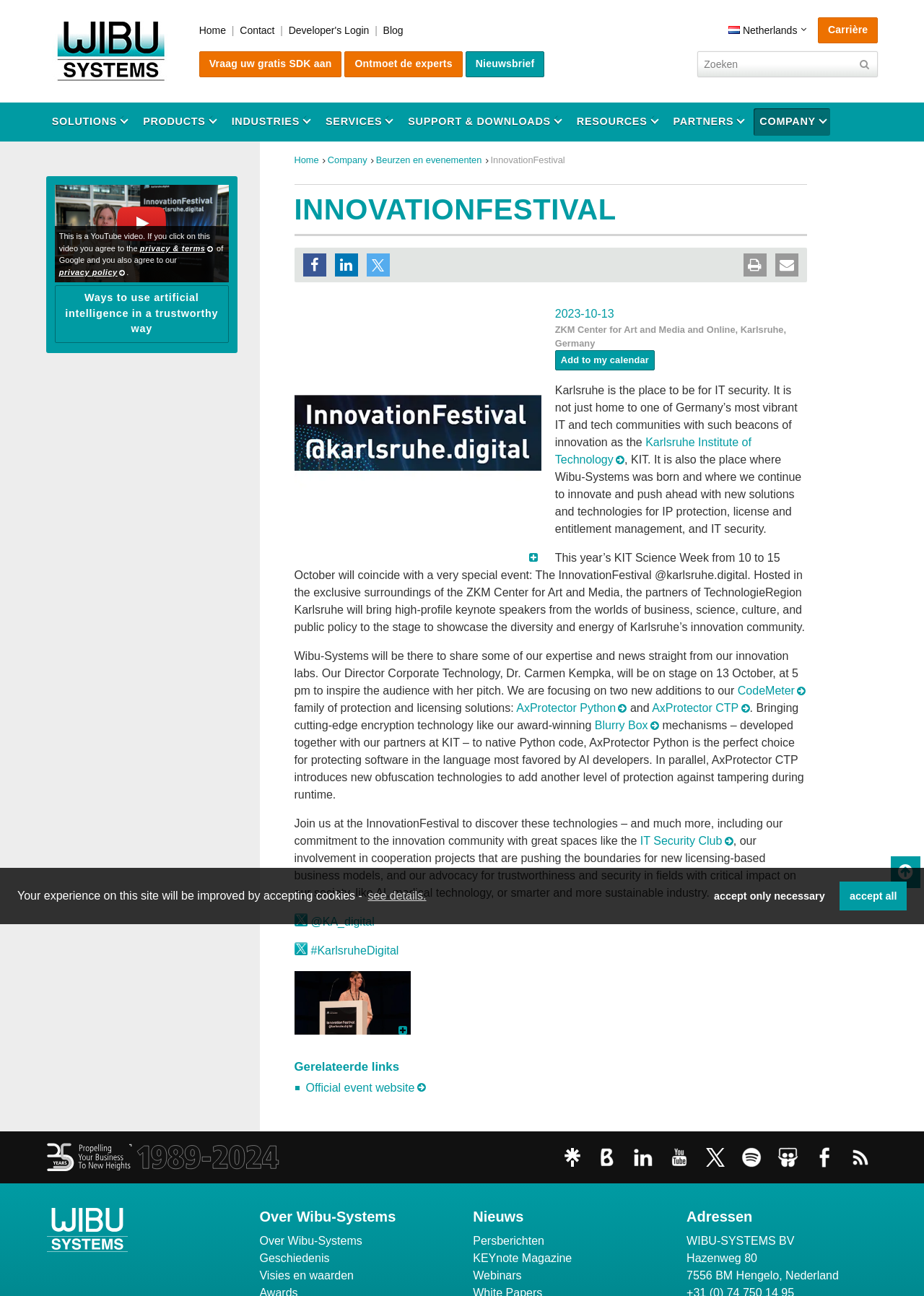Pinpoint the bounding box coordinates of the element to be clicked to execute the instruction: "Go to the 'SOLUTIONS' page".

[0.05, 0.084, 0.142, 0.105]